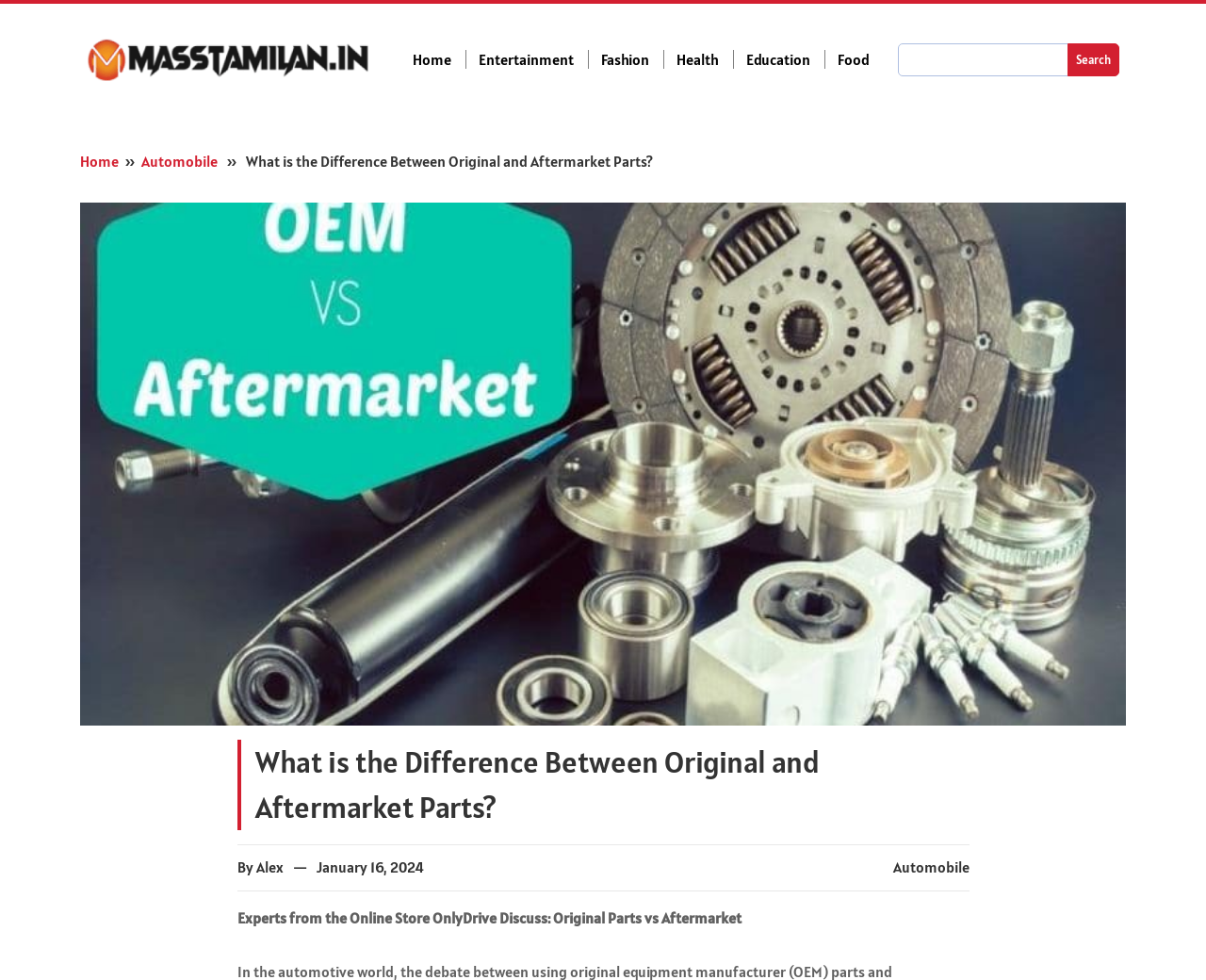Find the bounding box coordinates of the element to click in order to complete this instruction: "Go to the Home page". The bounding box coordinates must be four float numbers between 0 and 1, denoted as [left, top, right, bottom].

[0.342, 0.051, 0.386, 0.07]